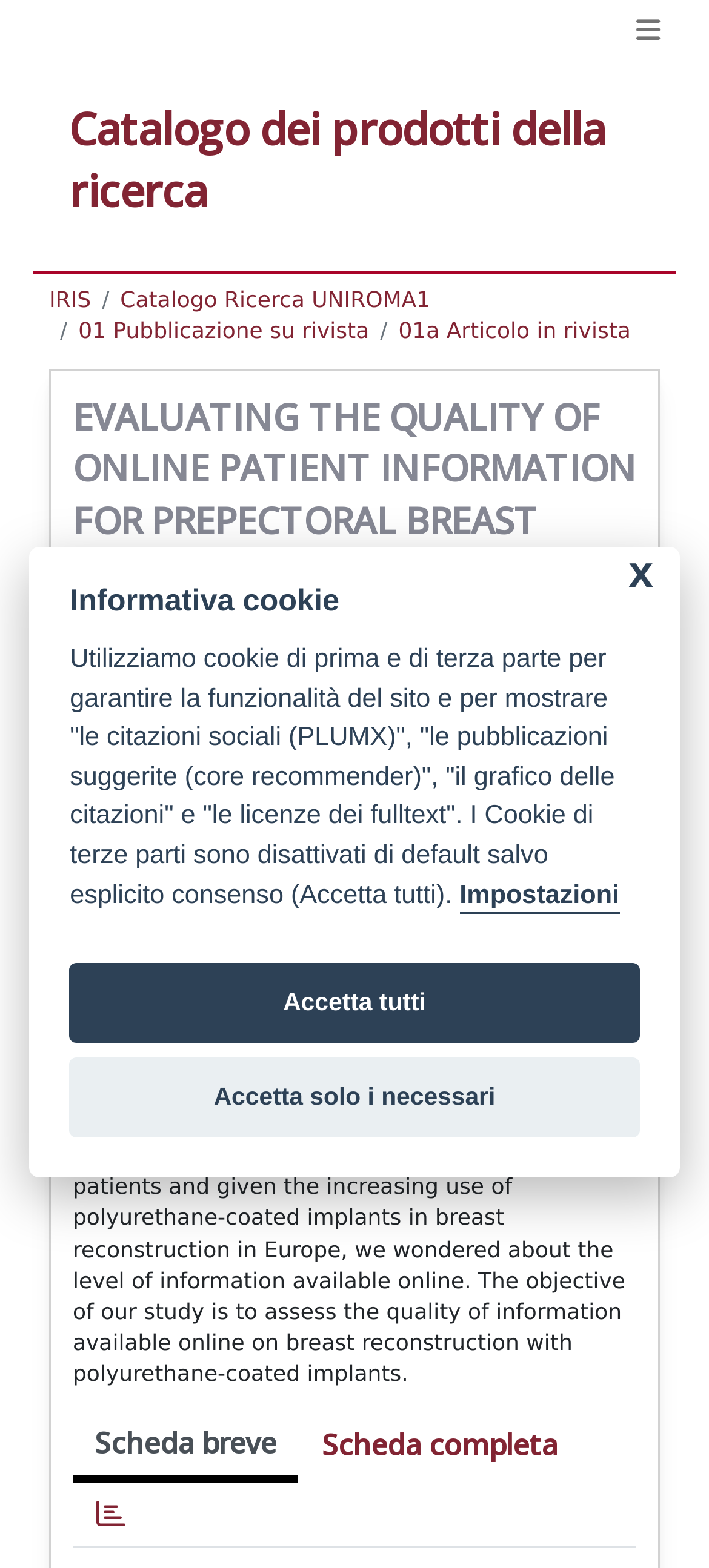Please indicate the bounding box coordinates of the element's region to be clicked to achieve the instruction: "Go to IRIS". Provide the coordinates as four float numbers between 0 and 1, i.e., [left, top, right, bottom].

[0.069, 0.183, 0.128, 0.199]